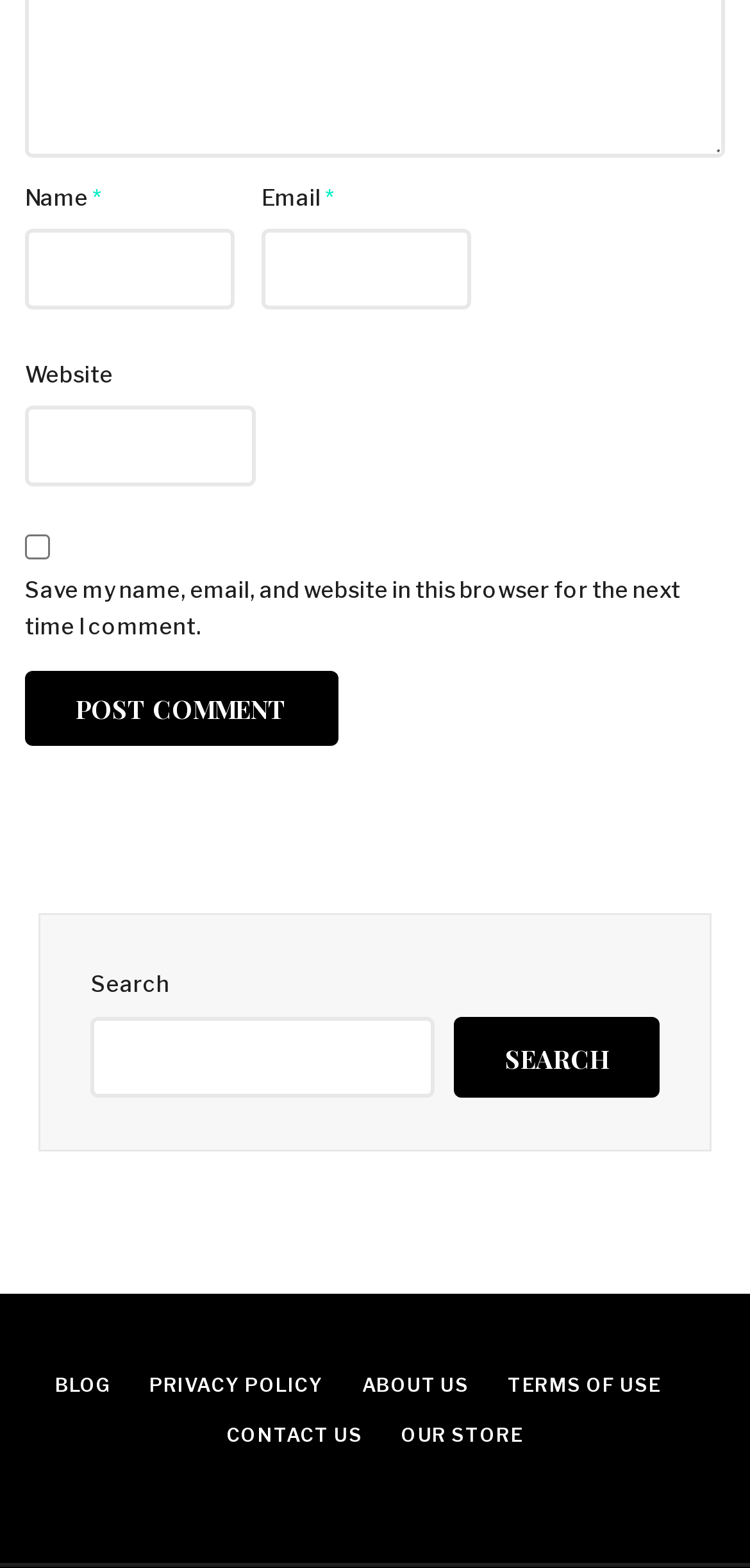Locate the bounding box coordinates of the element that should be clicked to execute the following instruction: "Enter your name".

[0.034, 0.146, 0.313, 0.198]